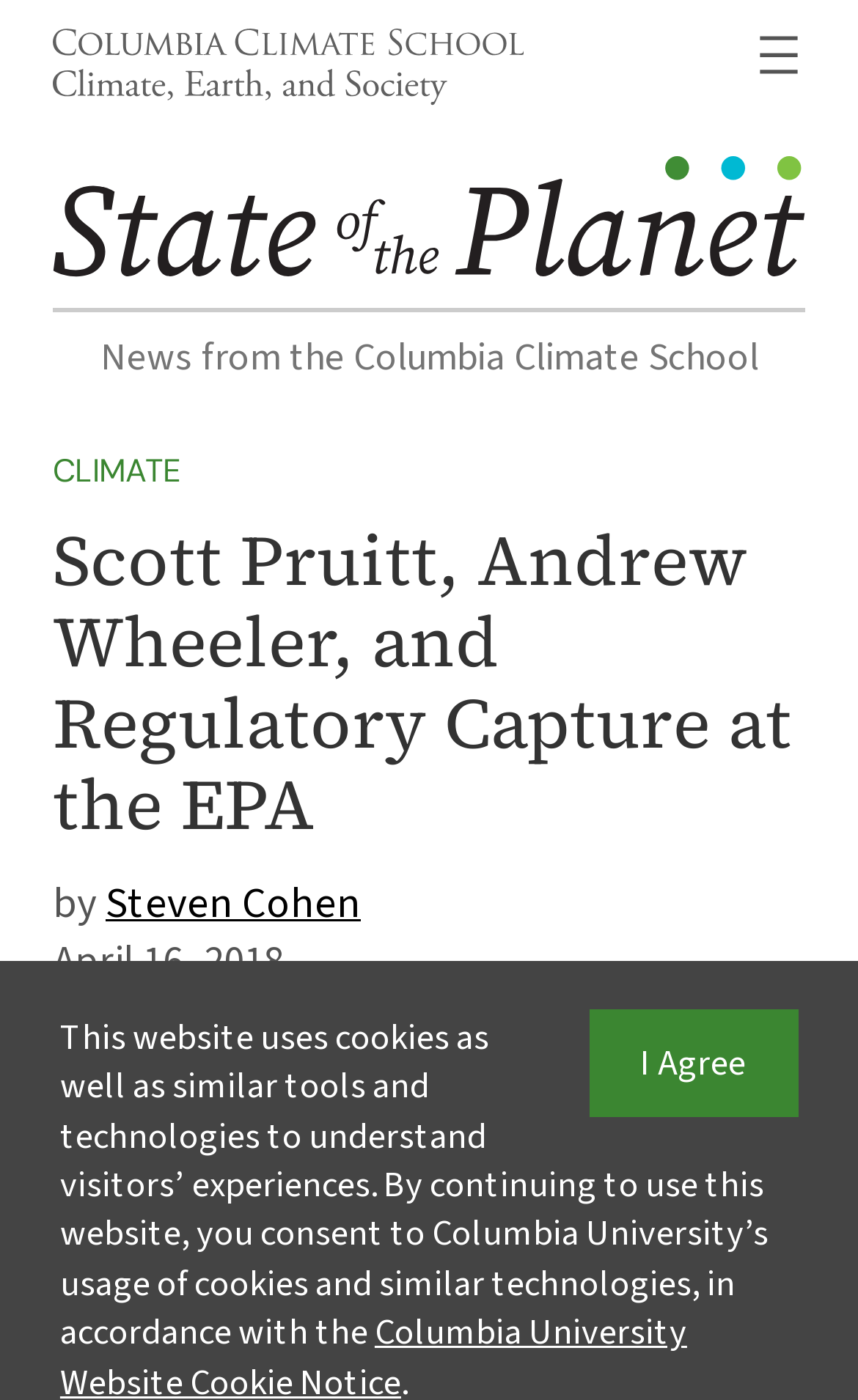What is the name of the climate school?
Based on the image, respond with a single word or phrase.

Columbia Climate School